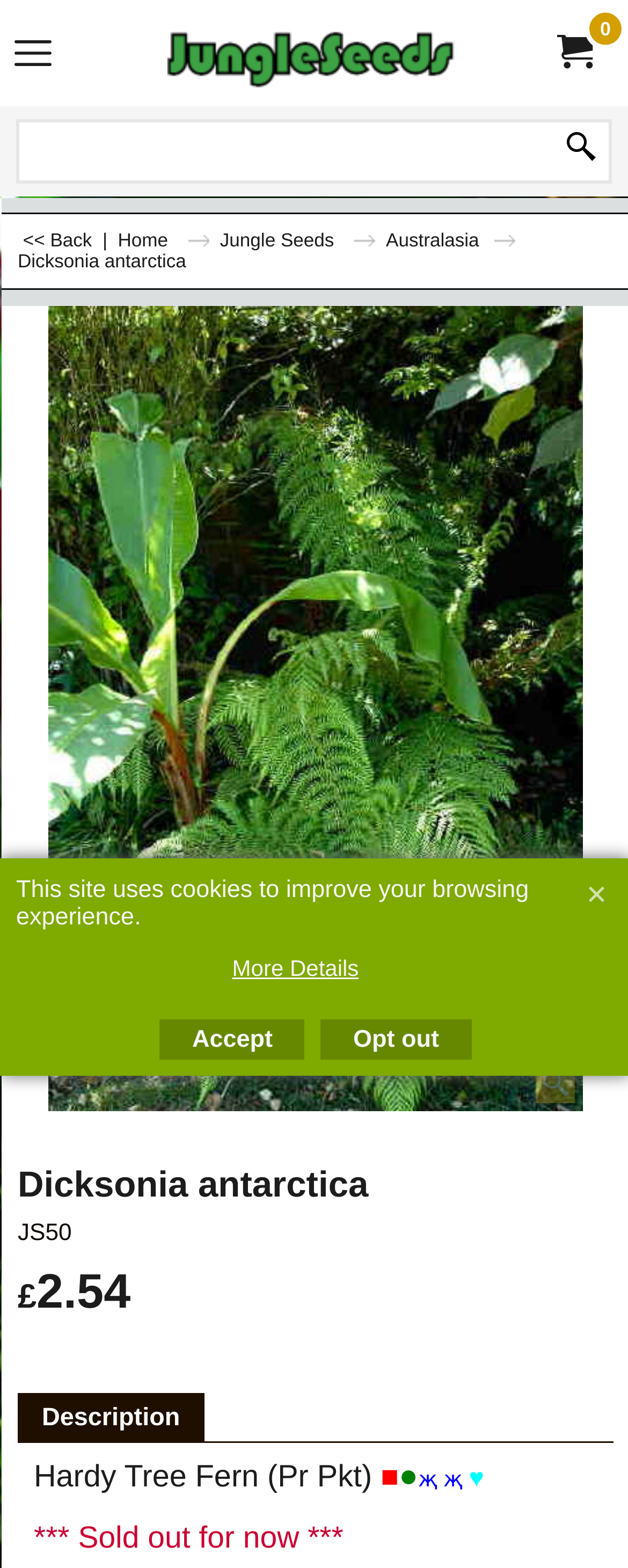What is the description section title?
Offer a detailed and full explanation in response to the question.

I found the description section title by looking at the static text elements on the webpage. Specifically, I found the text 'Description' which is the title of the description section.